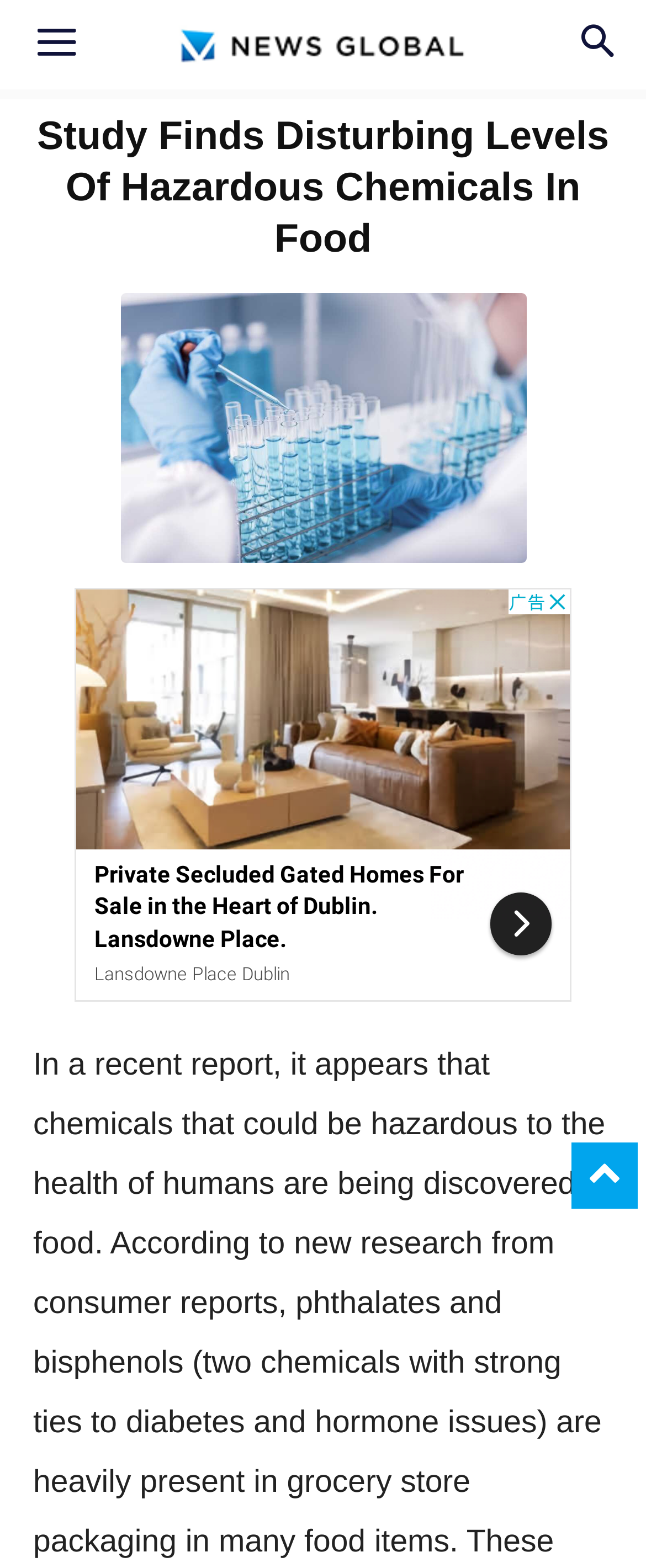Please determine the headline of the webpage and provide its content.

Study Finds Disturbing Levels Of Hazardous Chemicals In Food